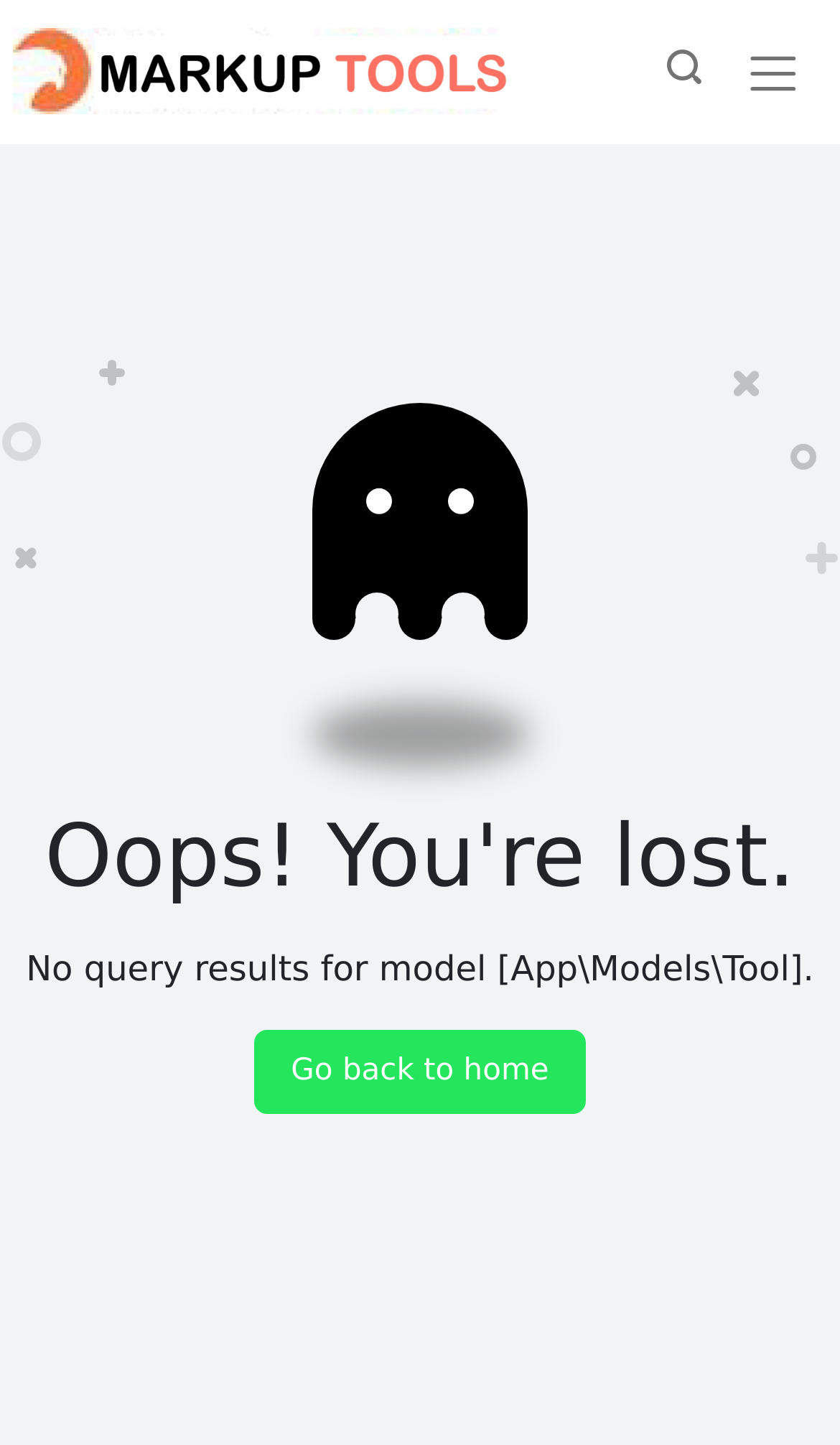Using the element description aria-label="Search", predict the bounding box coordinates for the UI element. Provide the coordinates in (top-left x, top-left y, bottom-right x, bottom-right y) format with values ranging from 0 to 1.

[0.794, 0.023, 0.835, 0.077]